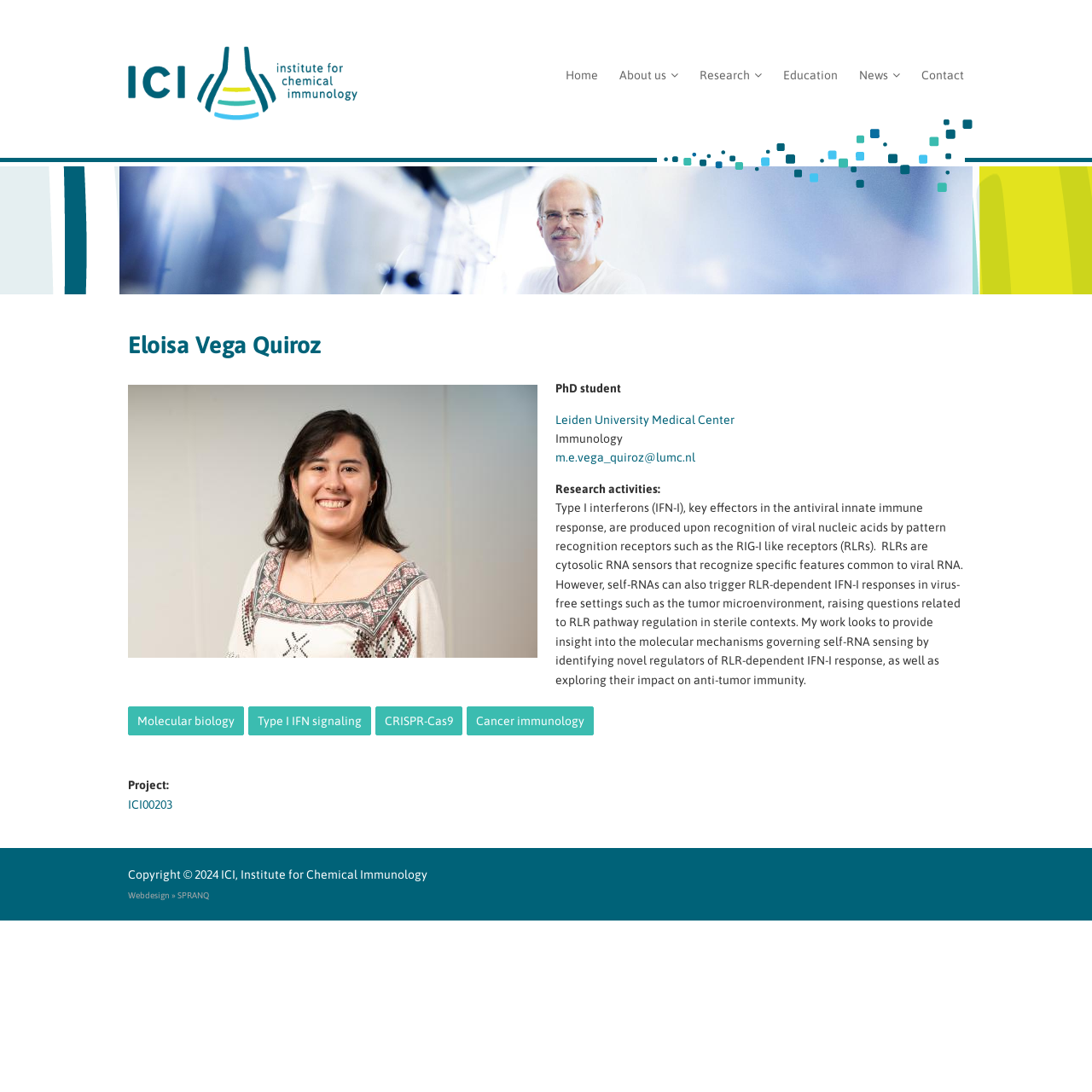Find the bounding box coordinates for the area that must be clicked to perform this action: "Contact Eloisa Vega Quiroz".

[0.844, 0.053, 0.883, 0.084]